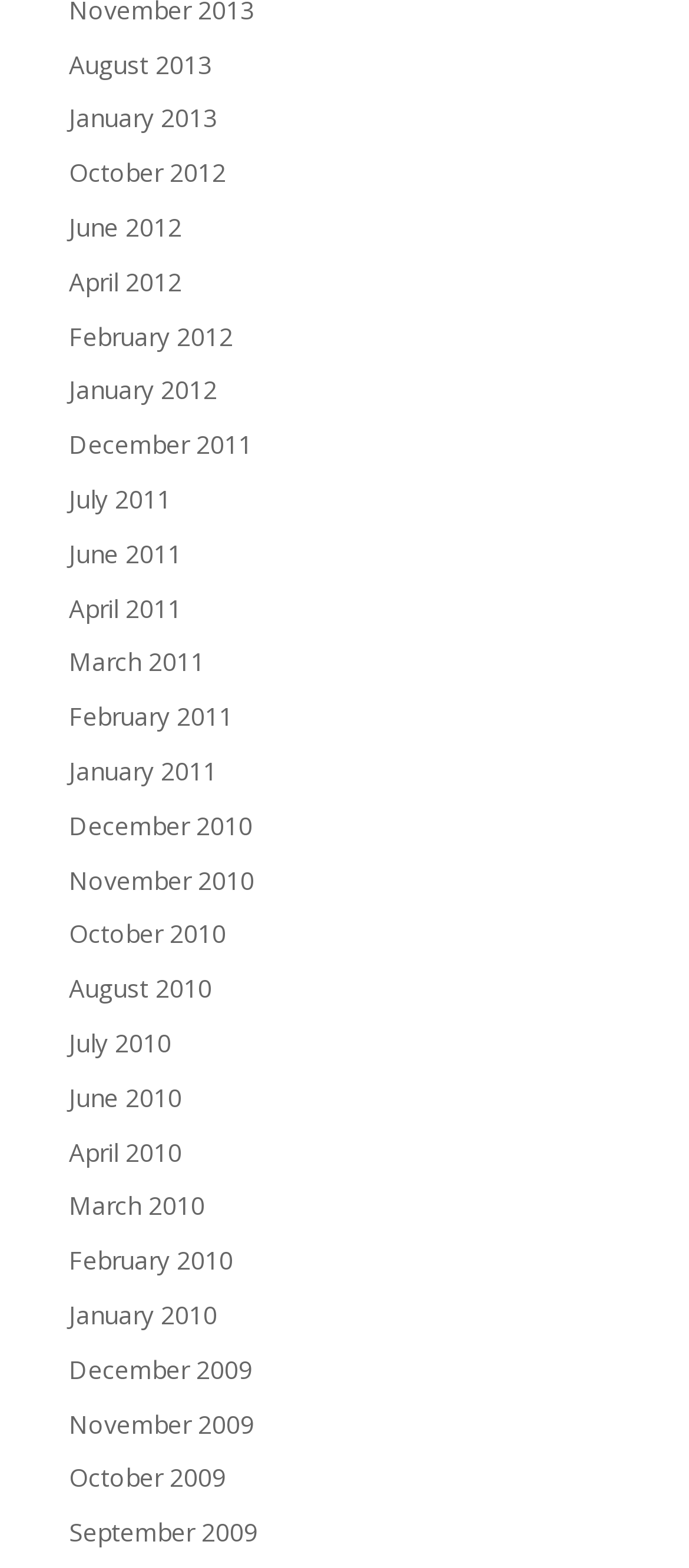Using a single word or phrase, answer the following question: 
What is the latest month available on this webpage?

August 2013